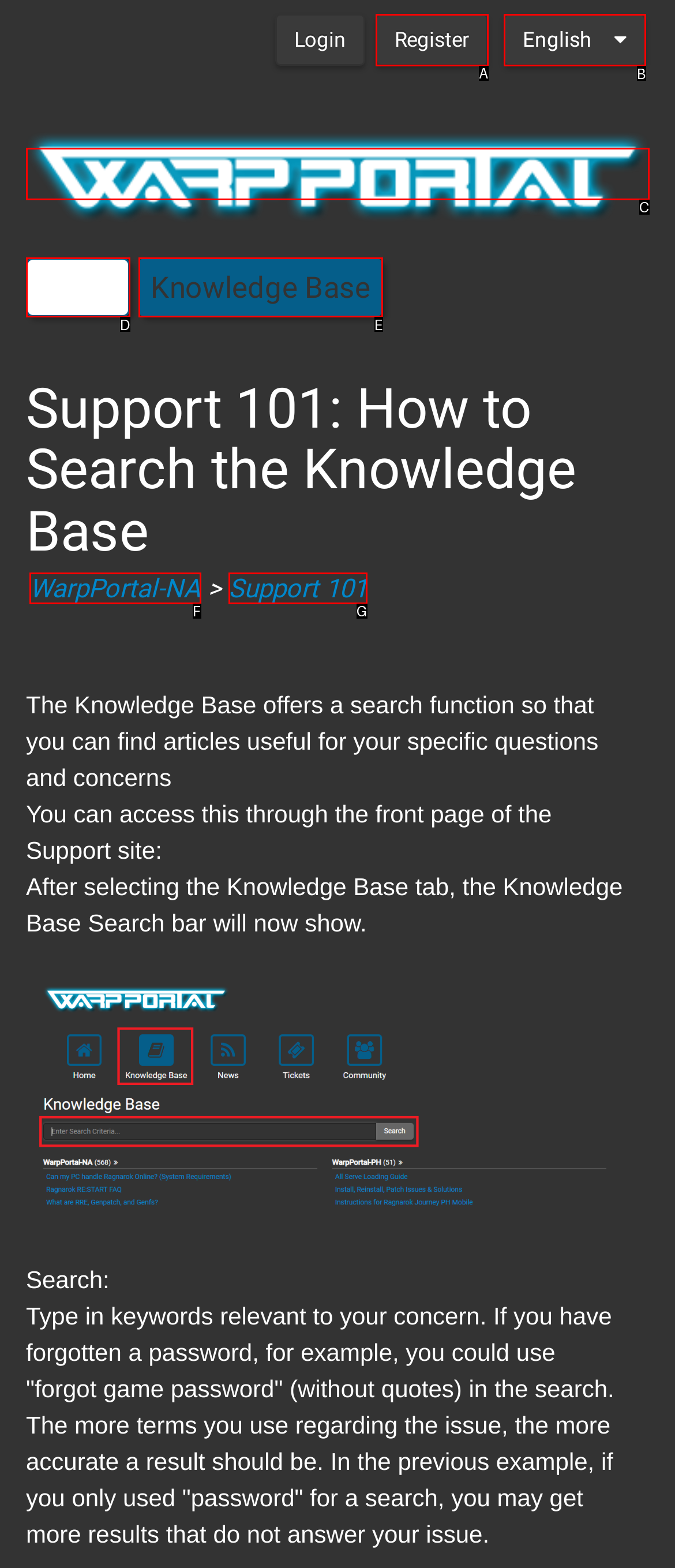Find the option that matches this description: Support 101
Provide the corresponding letter directly.

G